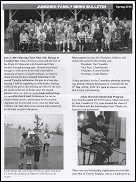What is the purpose of the publication accompanying the photograph?
Based on the image, give a one-word or short phrase answer.

Updates and highlights